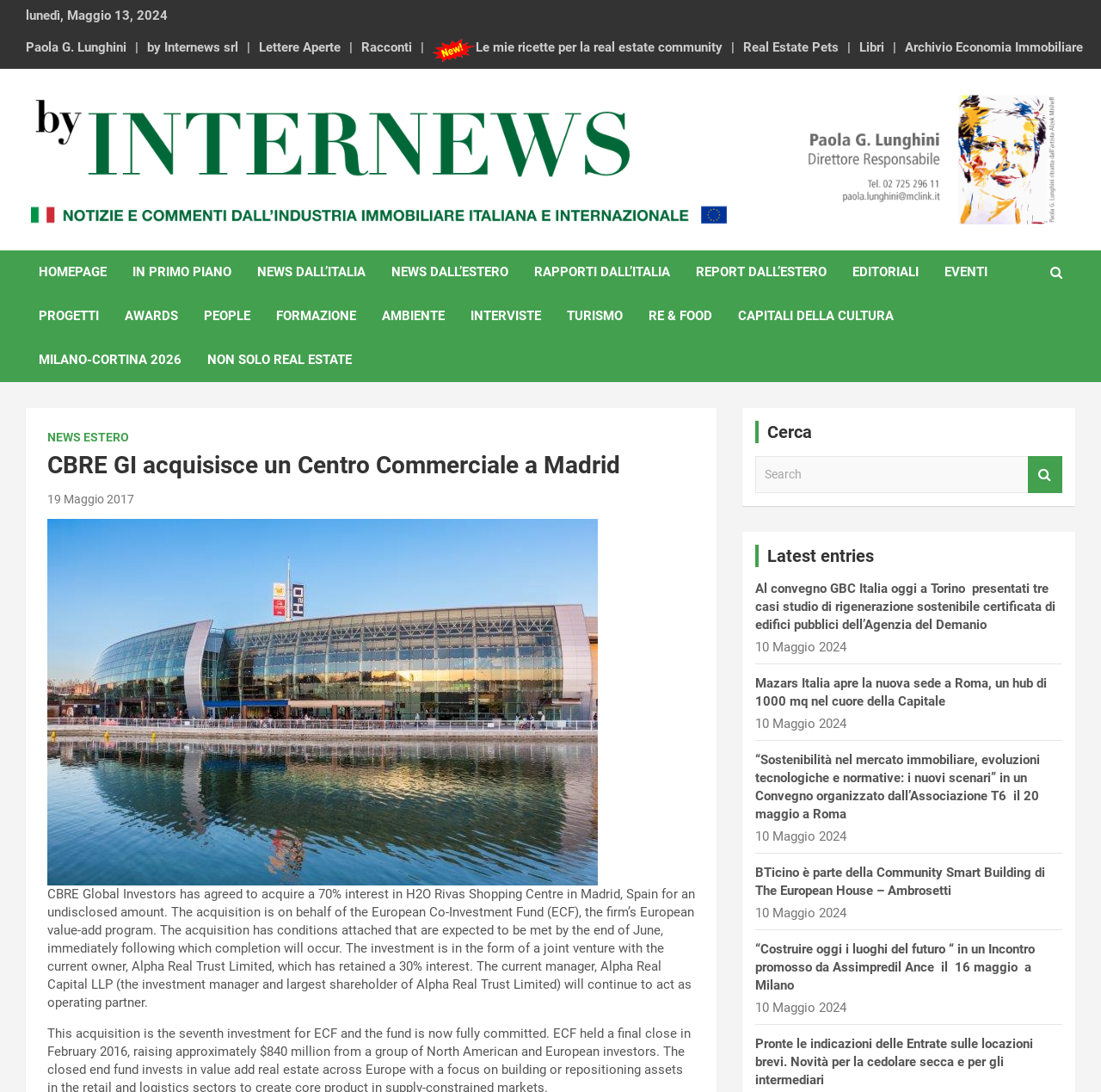Create a detailed summary of all the visual and textual information on the webpage.

The webpage appears to be a news article or blog post from a real estate industry publication. At the top, there is a date "lunedì, Maggio 13, 2024" and a series of links to different sections of the website, including "Lettere Aperte", "Racconti", and "Real Estate Pets". Below this, there is a heading "By Internews" and a brief description of the website's content.

The main article is titled "CBRE GI acquisisce un Centro Commerciale a Madrid" and is accompanied by an image. The article discusses CBRE Global Investors' acquisition of a 70% interest in a shopping center in Madrid, Spain. The text is divided into paragraphs and provides details about the acquisition, including the terms of the deal and the parties involved.

To the right of the article, there is a sidebar with links to various categories, including "HOMEPAGE", "IN PRIMO PIANO", "NEWS DALL’ITALIA", and "EVENTI". There are also links to specific topics, such as "RE & FOOD" and "CAPITALI DELLA CULTURA".

At the bottom of the page, there is a search bar with a button labeled "Search". Below this, there is a section titled "Latest entries" with links to several recent news articles, each with a brief summary and a date. The articles appear to be related to the real estate industry, with topics including sustainable building and market trends.